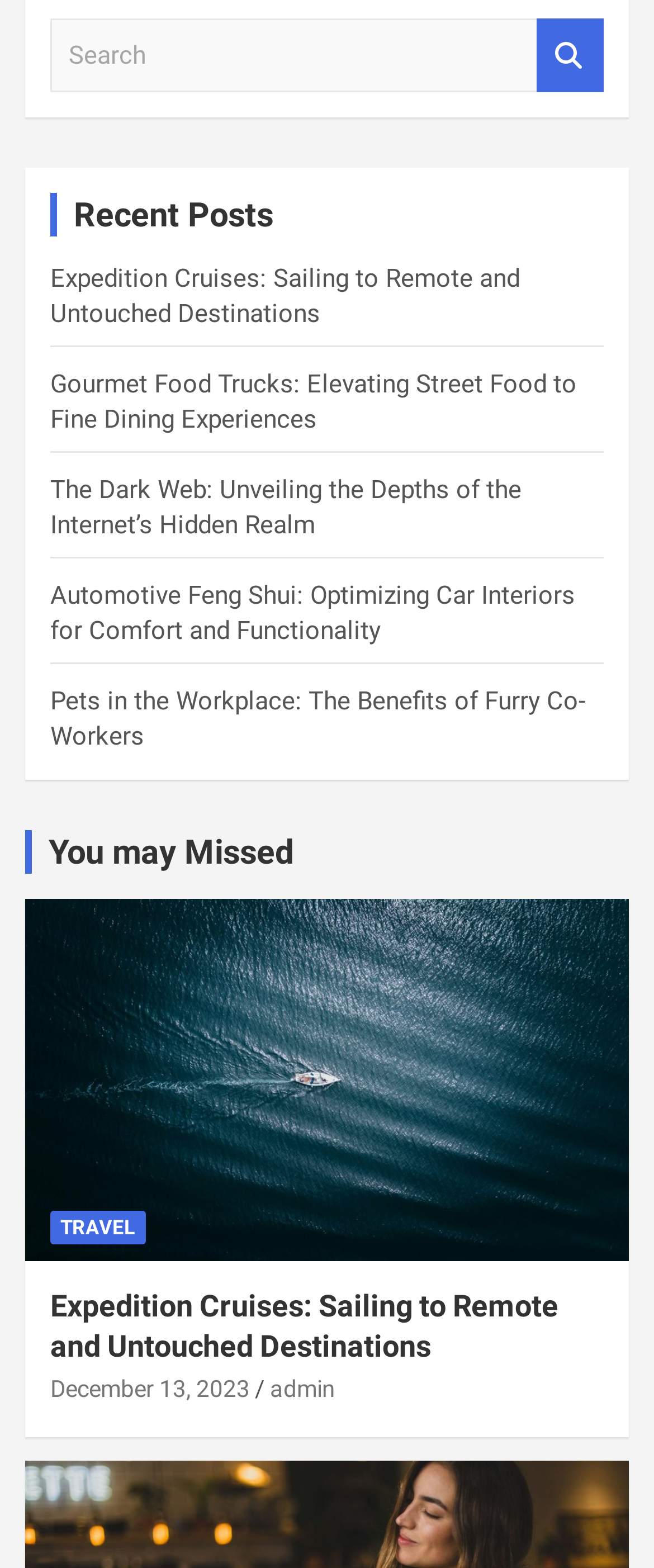What is the category of the link 'Expedition Cruises: Sailing to Remote and Untouched Destinations'?
Analyze the screenshot and provide a detailed answer to the question.

I found the link 'Expedition Cruises: Sailing to Remote and Untouched Destinations' and noticed that it is categorized under 'TRAVEL'.